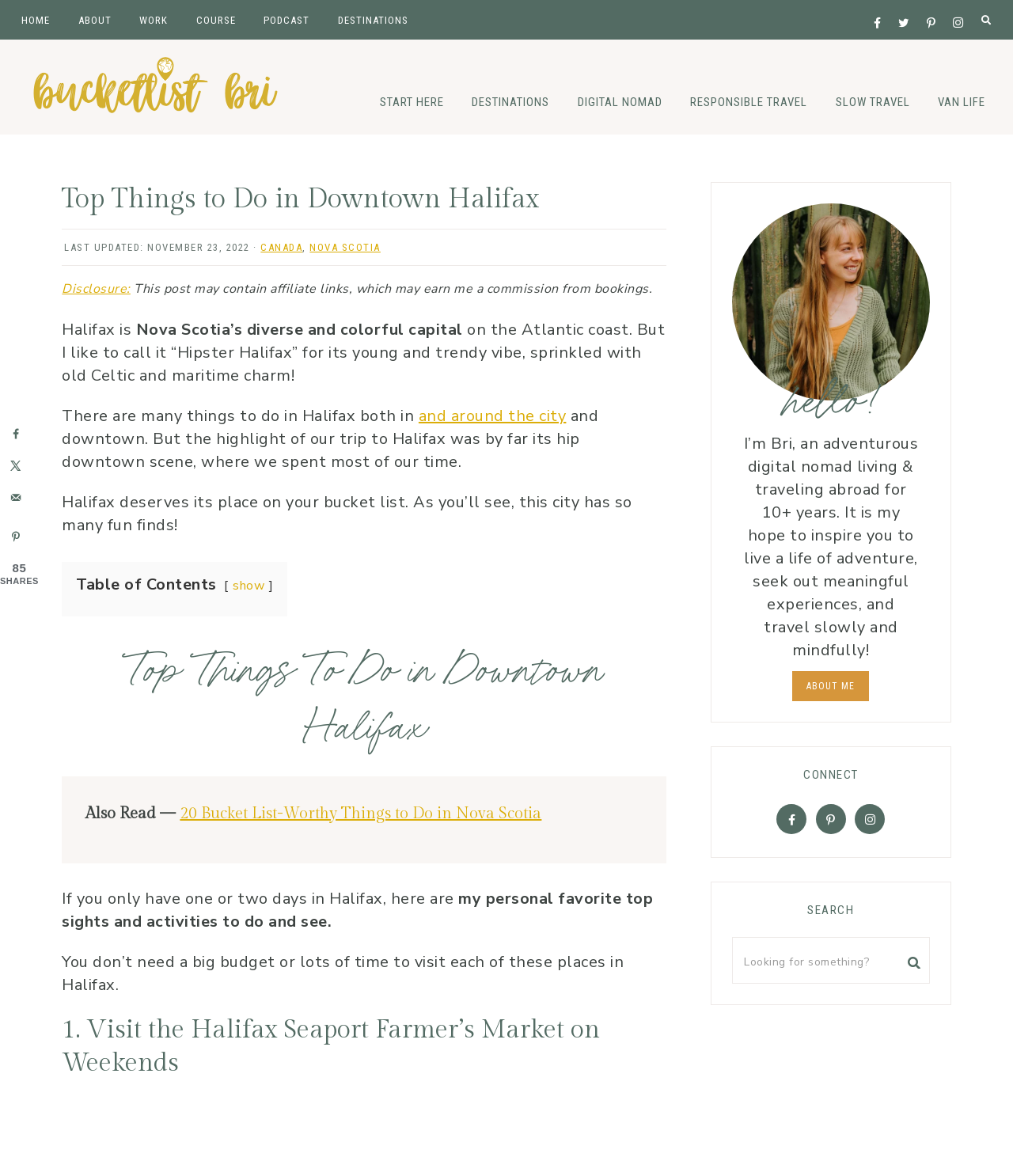Give a one-word or one-phrase response to the question: 
What is the location of the city mentioned in the article?

Atlantic coast